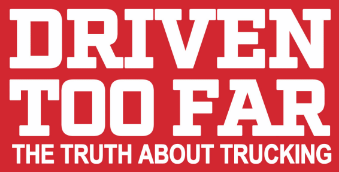Generate a detailed caption that encompasses all aspects of the image.

The image features the logo of the "Driven Too Far" podcast, prominently displayed with bold, white lettering against a striking red background. The logo consists of the words "DRIVEN TOO FAR" in a large, eye-catching font, effectively conveying a sense of urgency and importance. Below, in smaller type, are the words "THE TRUTH ABOUT TRUCKING," emphasizing the podcast's focus on delivering insightful and potentially surprising information about the trucking industry. This visual representation serves as a captivating introduction to the podcast, which aims to explore various aspects of trucking, providing listeners with valuable knowledge and perspective in a field that affects many lives and careers.